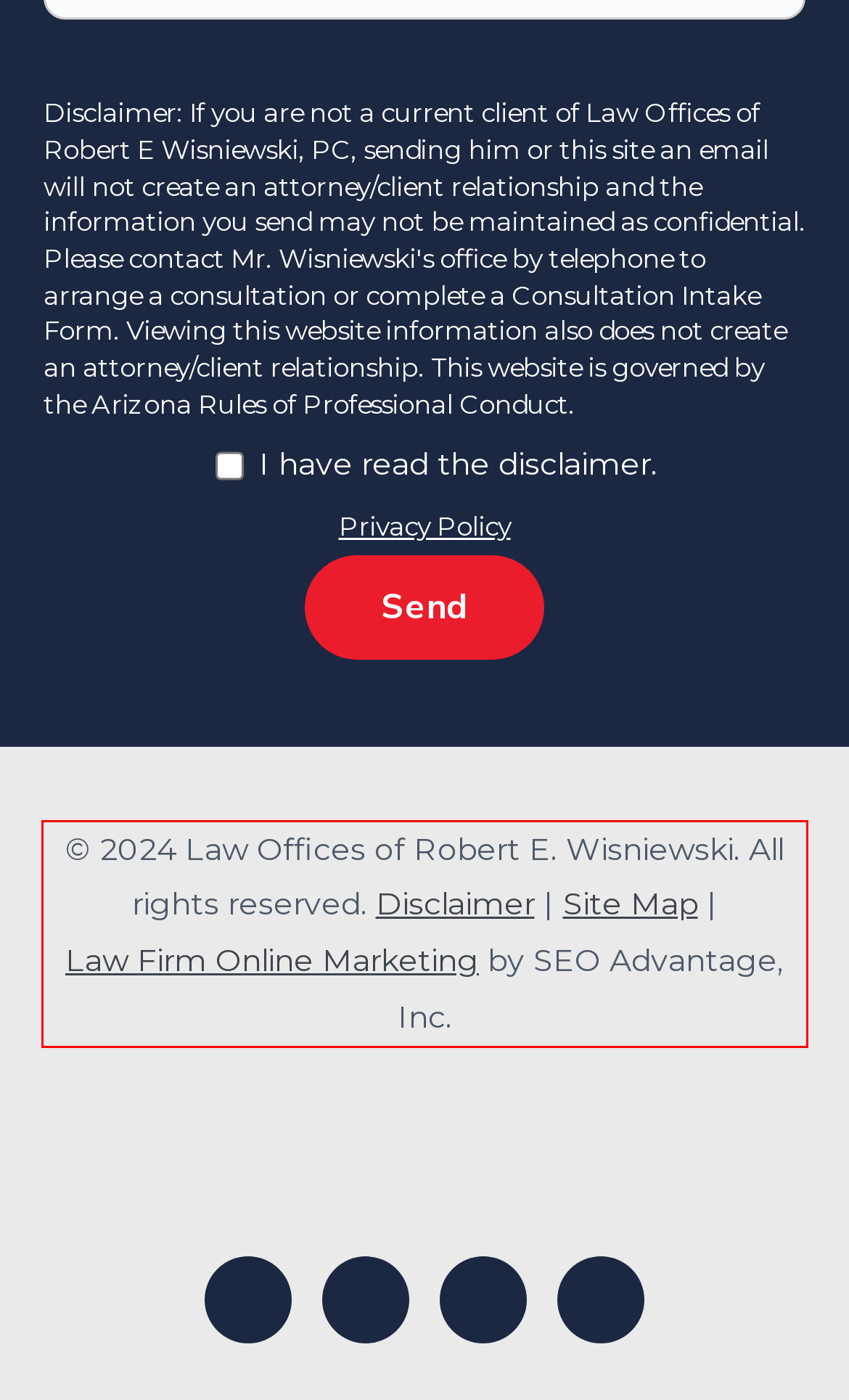Inspect the webpage screenshot that has a red bounding box and use OCR technology to read and display the text inside the red bounding box.

© 2024 Law Offices of Robert E. Wisniewski. All rights reserved. Disclaimer | Site Map | Law Firm Online Marketing by SEO Advantage, Inc.